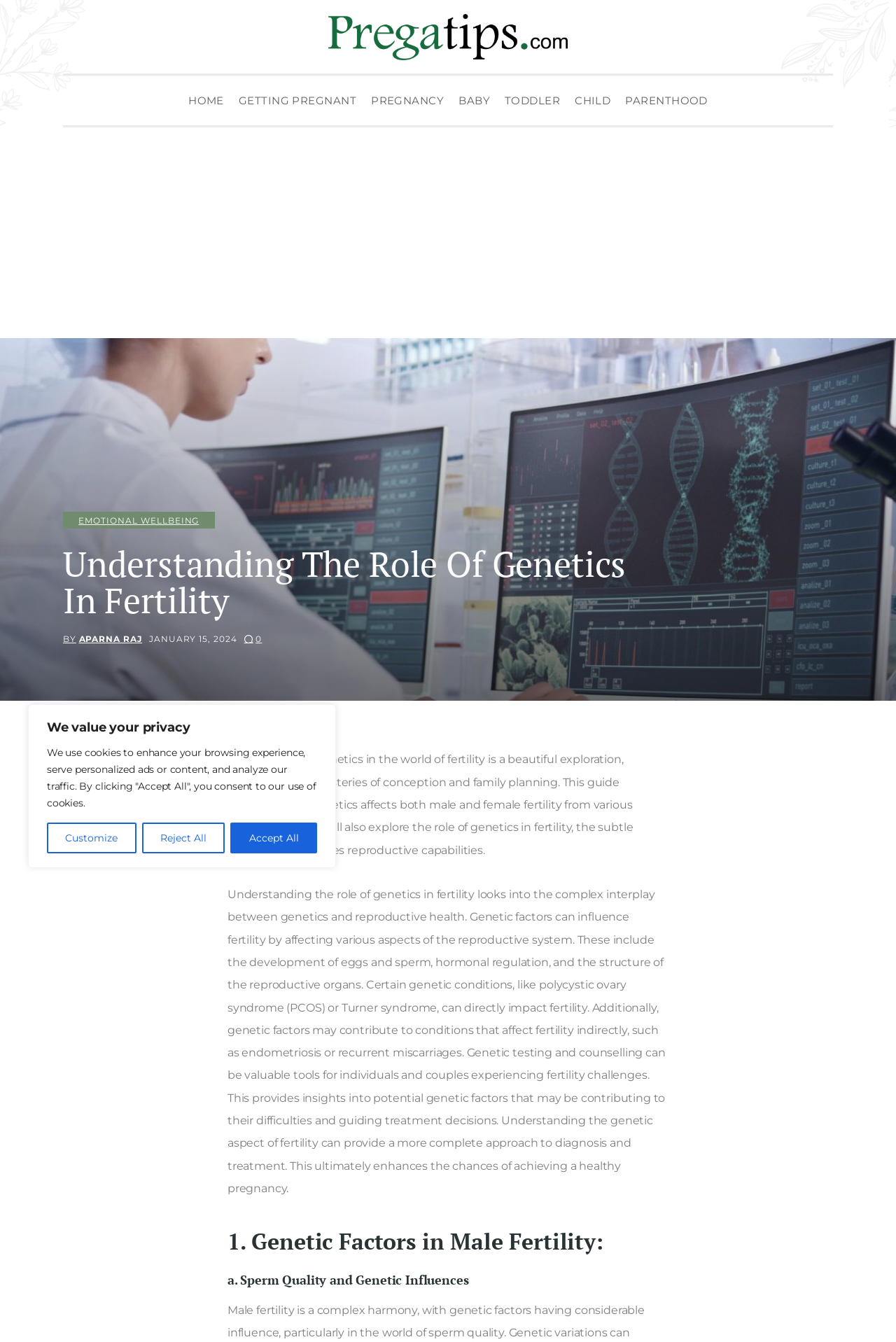Please indicate the bounding box coordinates of the element's region to be clicked to achieve the instruction: "Click the 'EMOTIONAL WELLBEING' link". Provide the coordinates as four float numbers between 0 and 1, i.e., [left, top, right, bottom].

[0.07, 0.381, 0.24, 0.394]